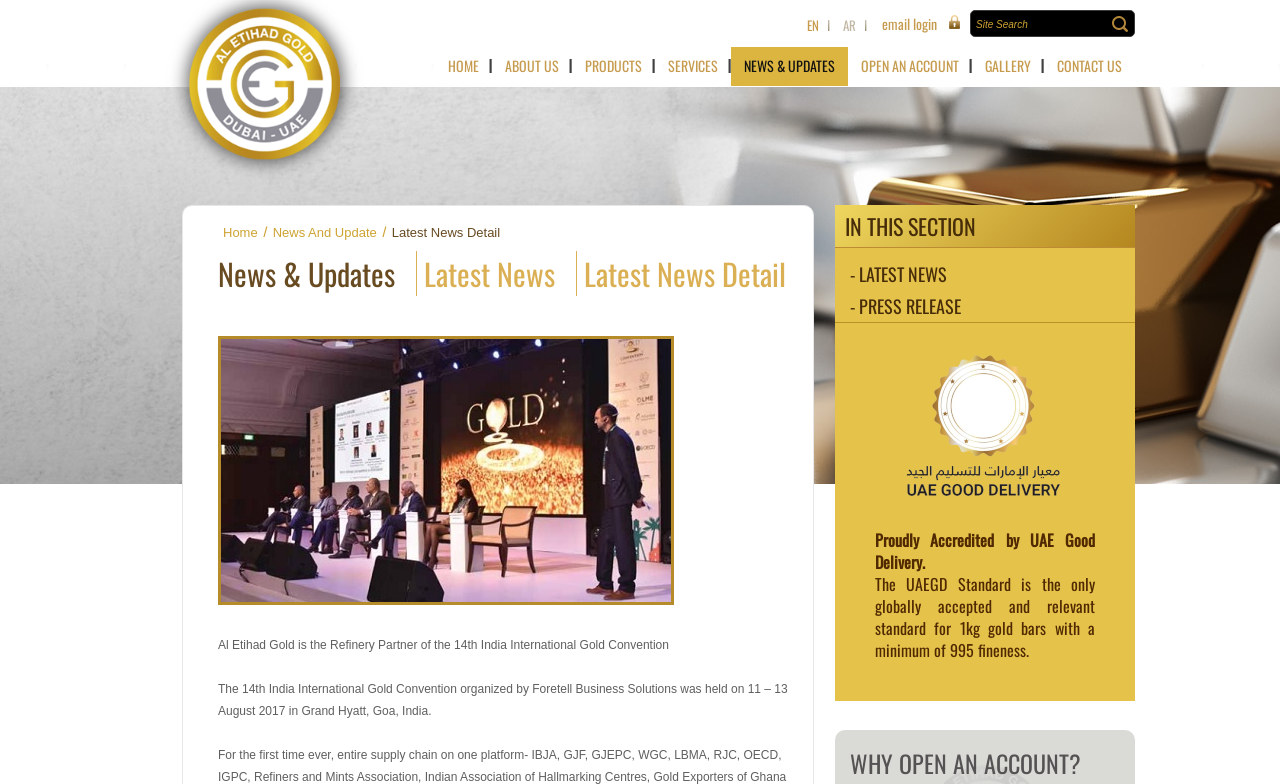Based on the image, provide a detailed response to the question:
What is the language of this webpage?

I inferred this from the presence of English text throughout the webpage, such as 'Site Search', 'News & Updates', and 'Latest News Detail'. Additionally, there are links to switch to Arabic, indicating that English is the primary language.